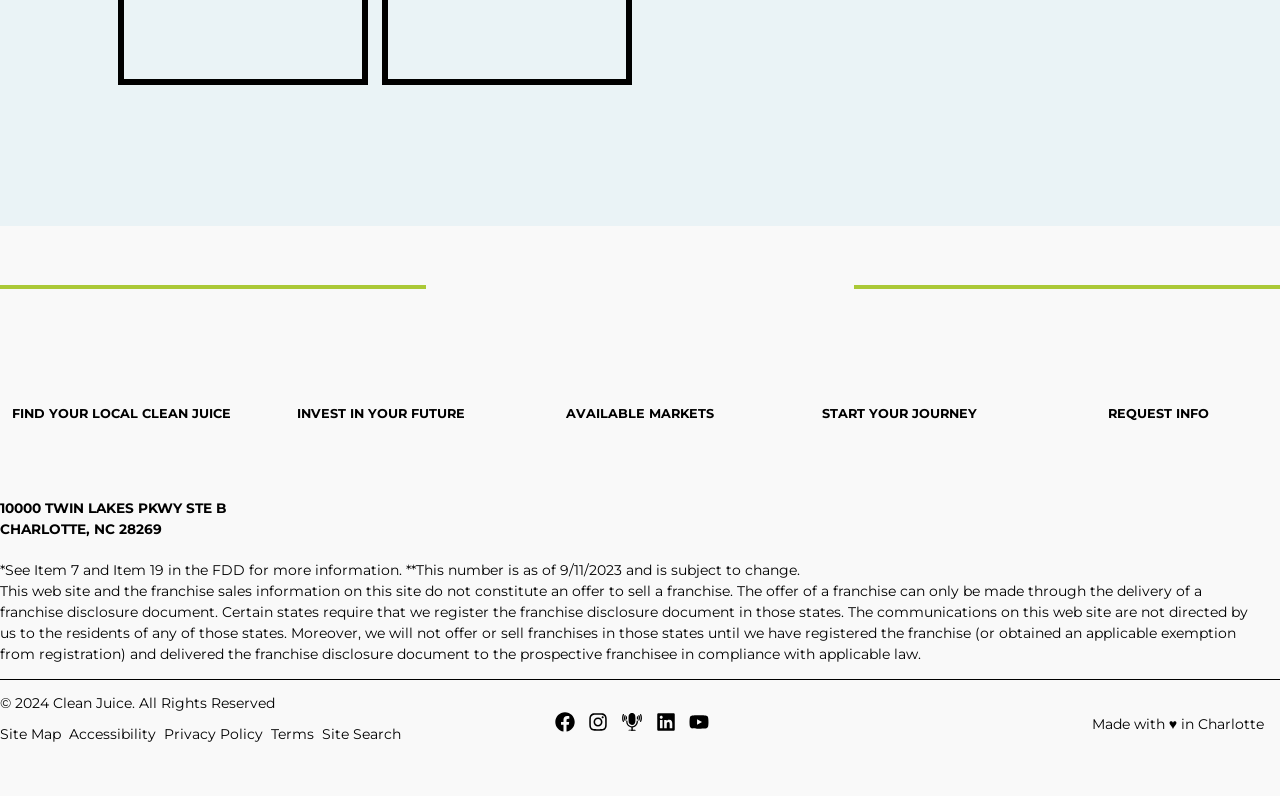Locate the bounding box of the UI element based on this description: "Made with ♥ in Charlotte". Provide four float numbers between 0 and 1 as [left, top, right, bottom].

[0.853, 0.898, 0.988, 0.921]